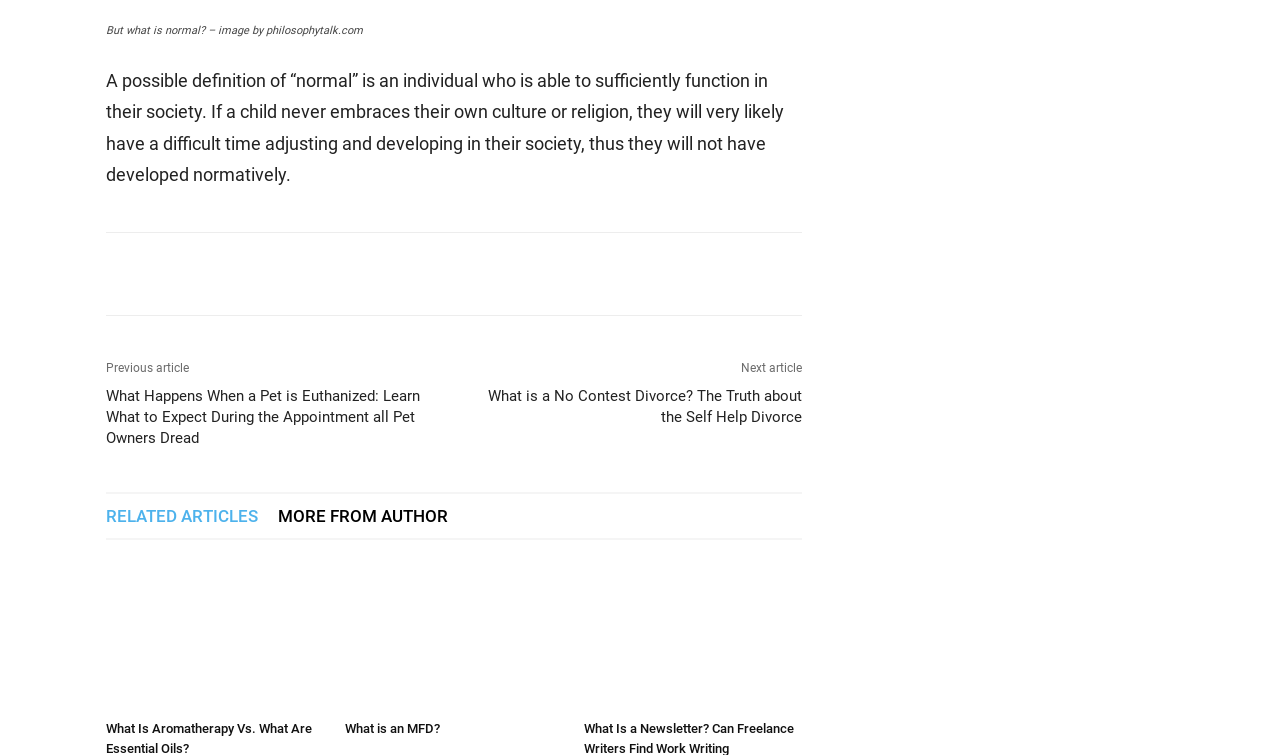Given the webpage screenshot and the description, determine the bounding box coordinates (top-left x, top-left y, bottom-right x, bottom-right y) that define the location of the UI element matching this description: RELATED ARTICLES

[0.083, 0.655, 0.202, 0.713]